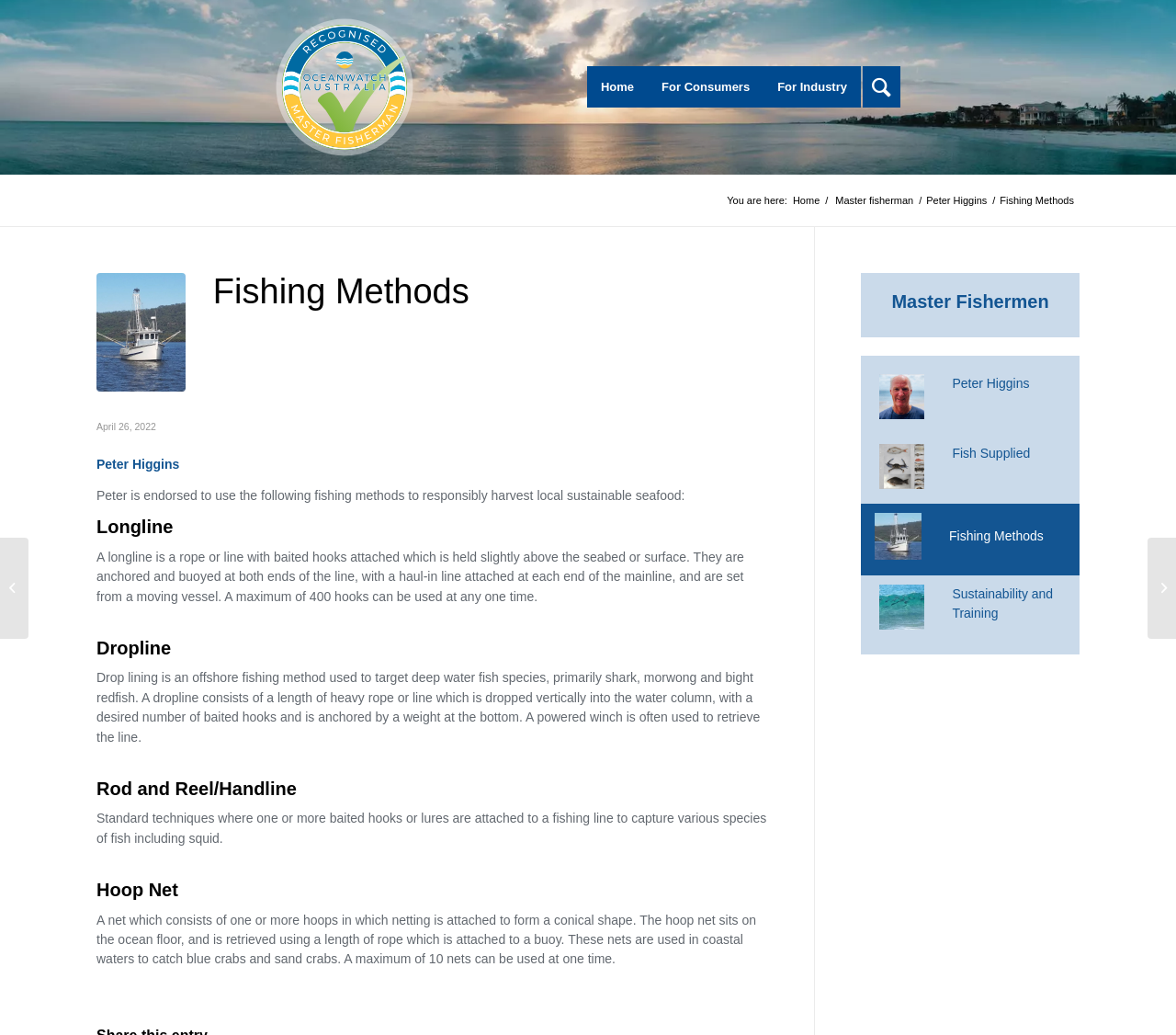Please locate the bounding box coordinates of the element that needs to be clicked to achieve the following instruction: "go to home page". The coordinates should be four float numbers between 0 and 1, i.e., [left, top, right, bottom].

[0.672, 0.187, 0.699, 0.201]